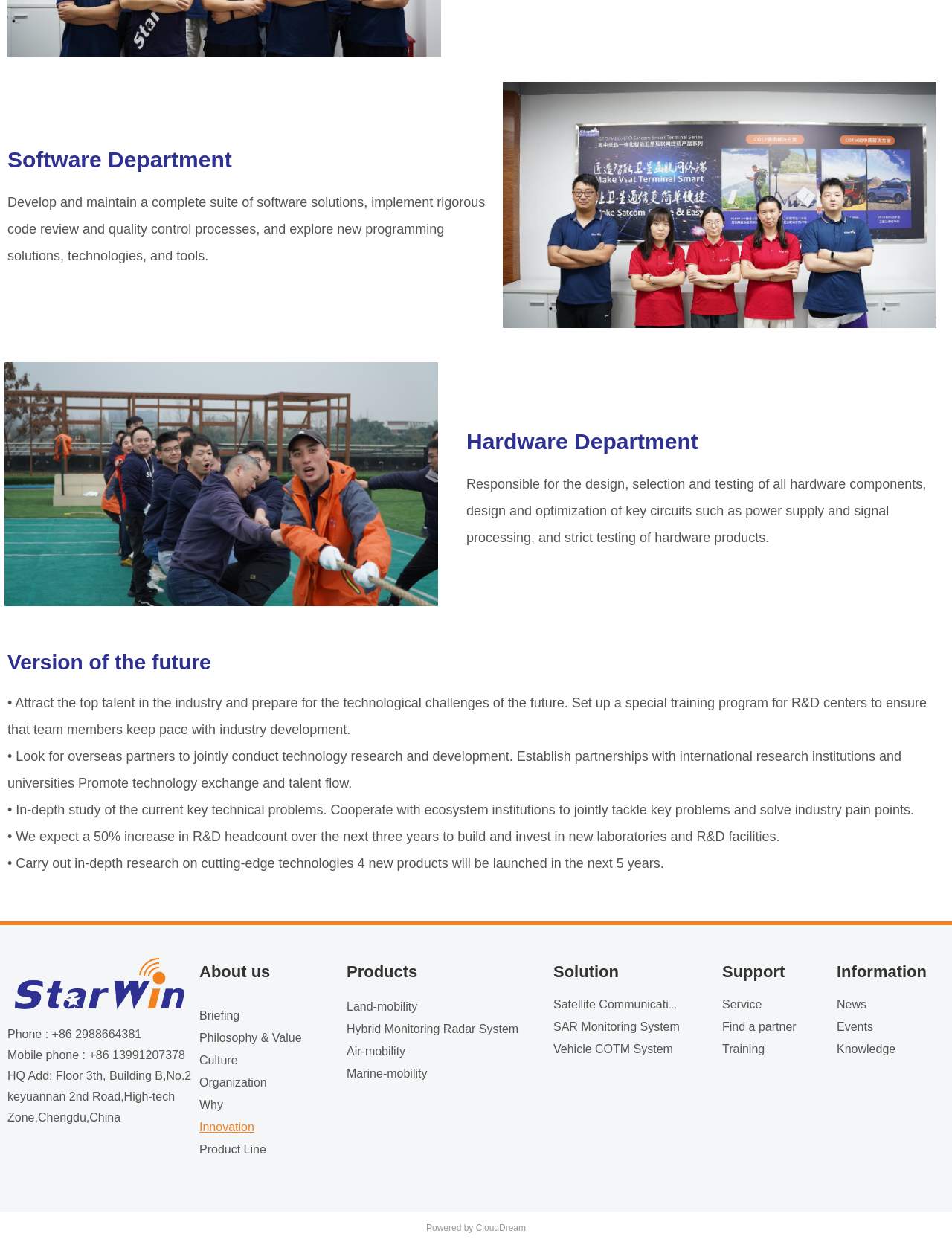What is the main focus of the Software Department?
Use the image to answer the question with a single word or phrase.

Develop and maintain software solutions